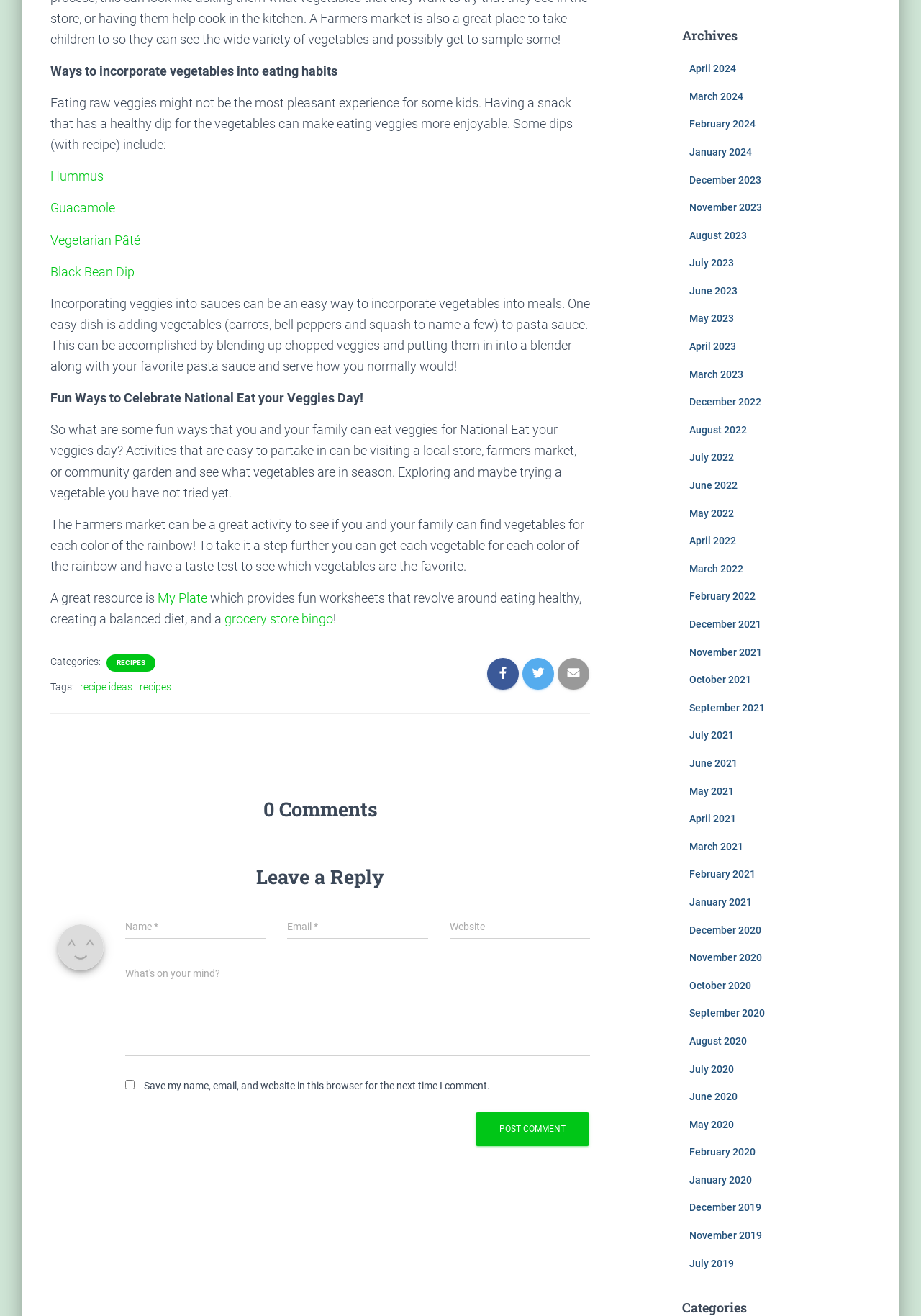Please specify the bounding box coordinates for the clickable region that will help you carry out the instruction: "Leave a comment".

[0.516, 0.845, 0.64, 0.871]